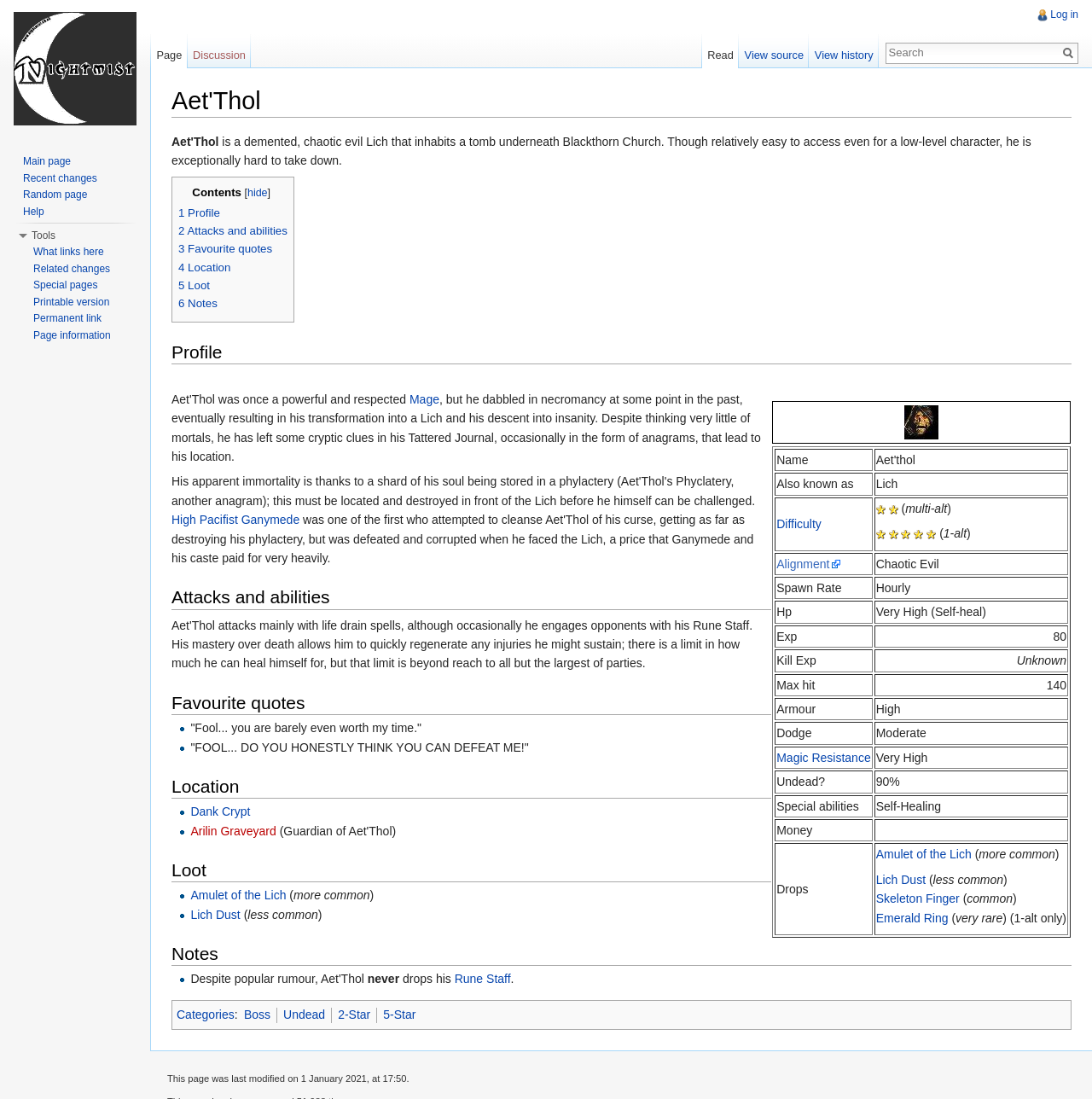Specify the bounding box coordinates of the area that needs to be clicked to achieve the following instruction: "Click on the navigation link".

[0.202, 0.107, 0.252, 0.12]